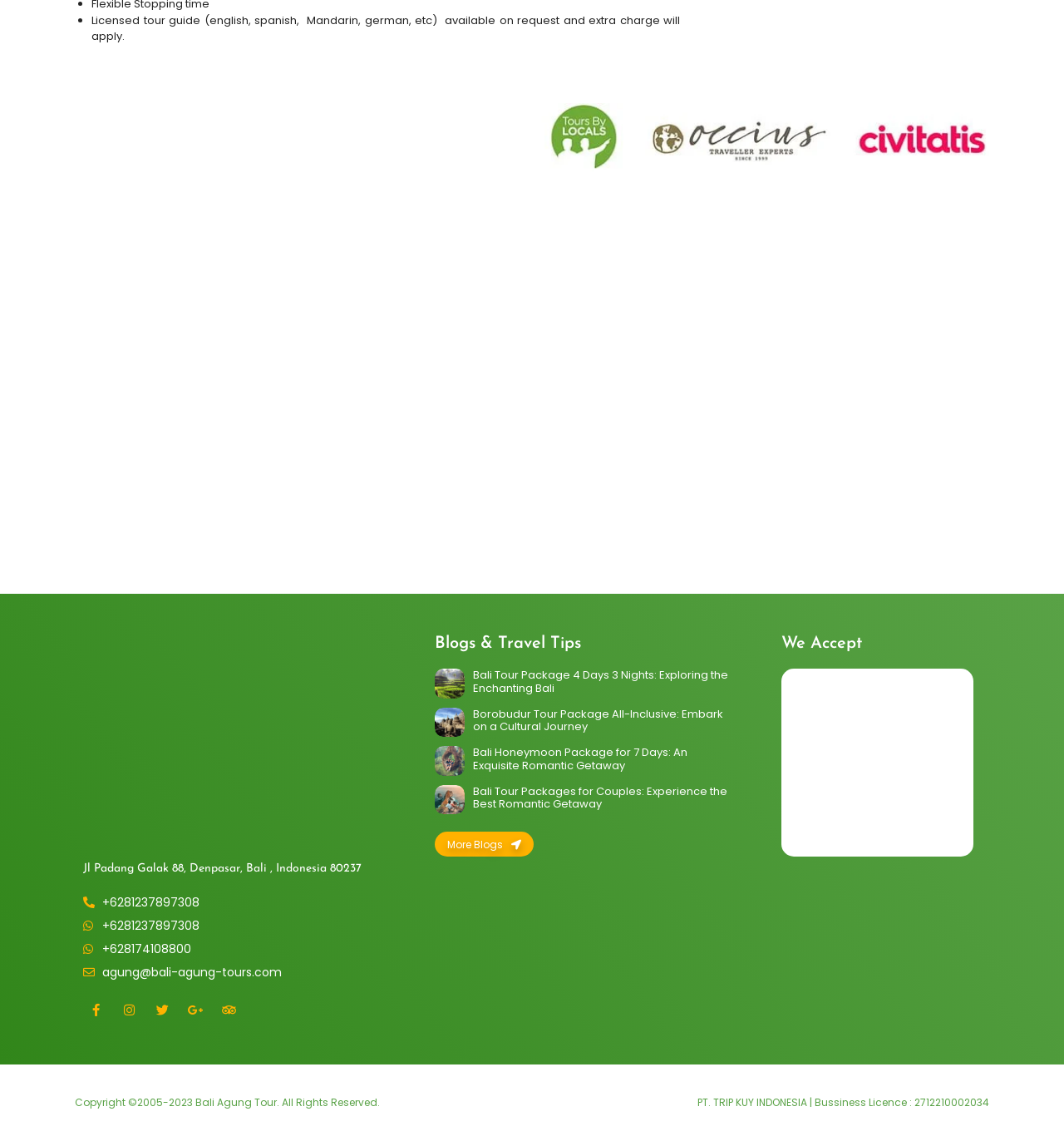Based on the image, provide a detailed response to the question:
What is the business licence number of PT. TRIP KUY INDONESIA?

I found the business licence number by looking at the heading element with the text 'PT. TRIP KUY INDONESIA | Bussiness Licence : 2712210002034' which is located at the bottom of the webpage.